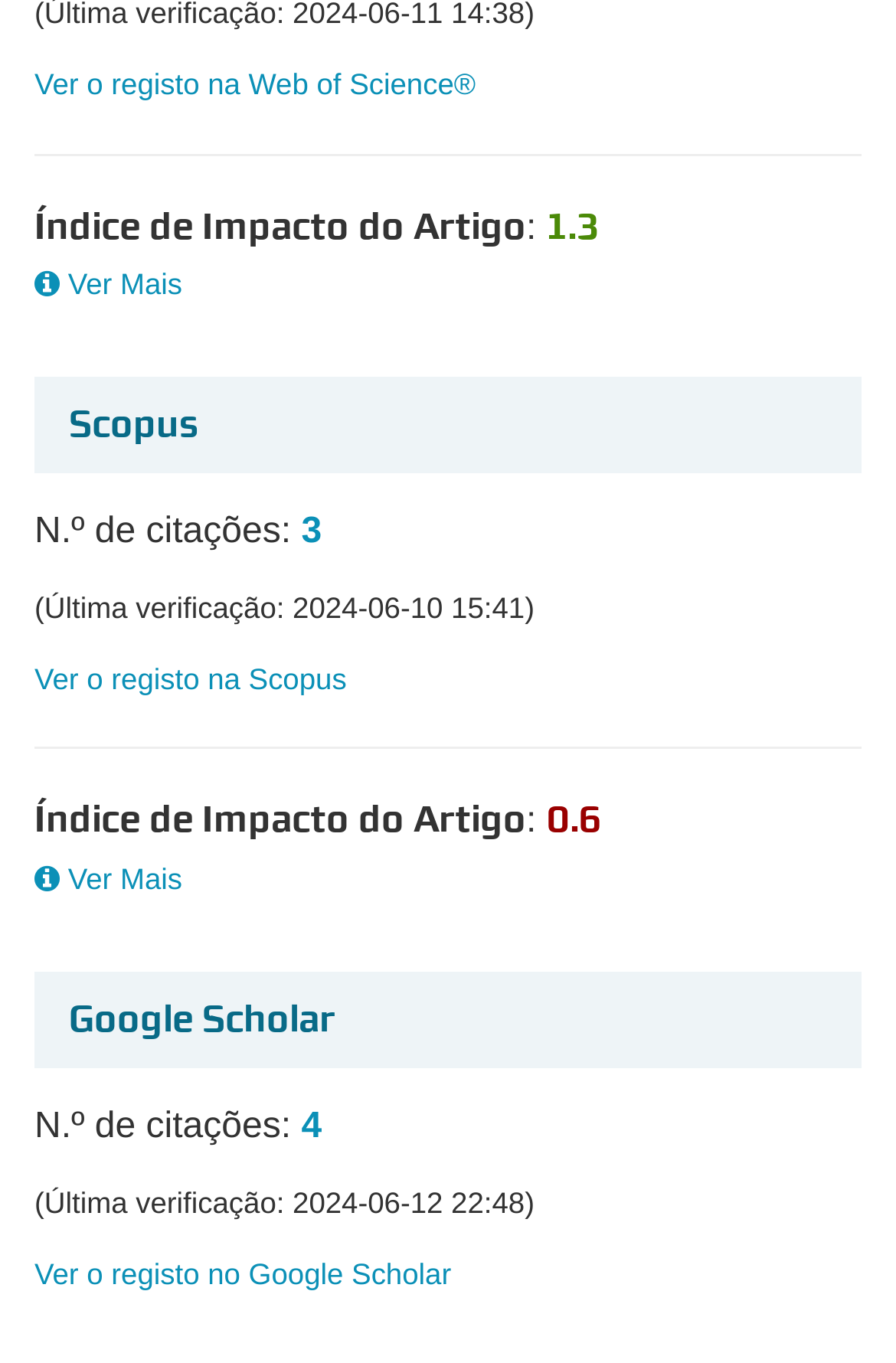Calculate the bounding box coordinates for the UI element based on the following description: "3". Ensure the coordinates are four float numbers between 0 and 1, i.e., [left, top, right, bottom].

[0.336, 0.377, 0.359, 0.405]